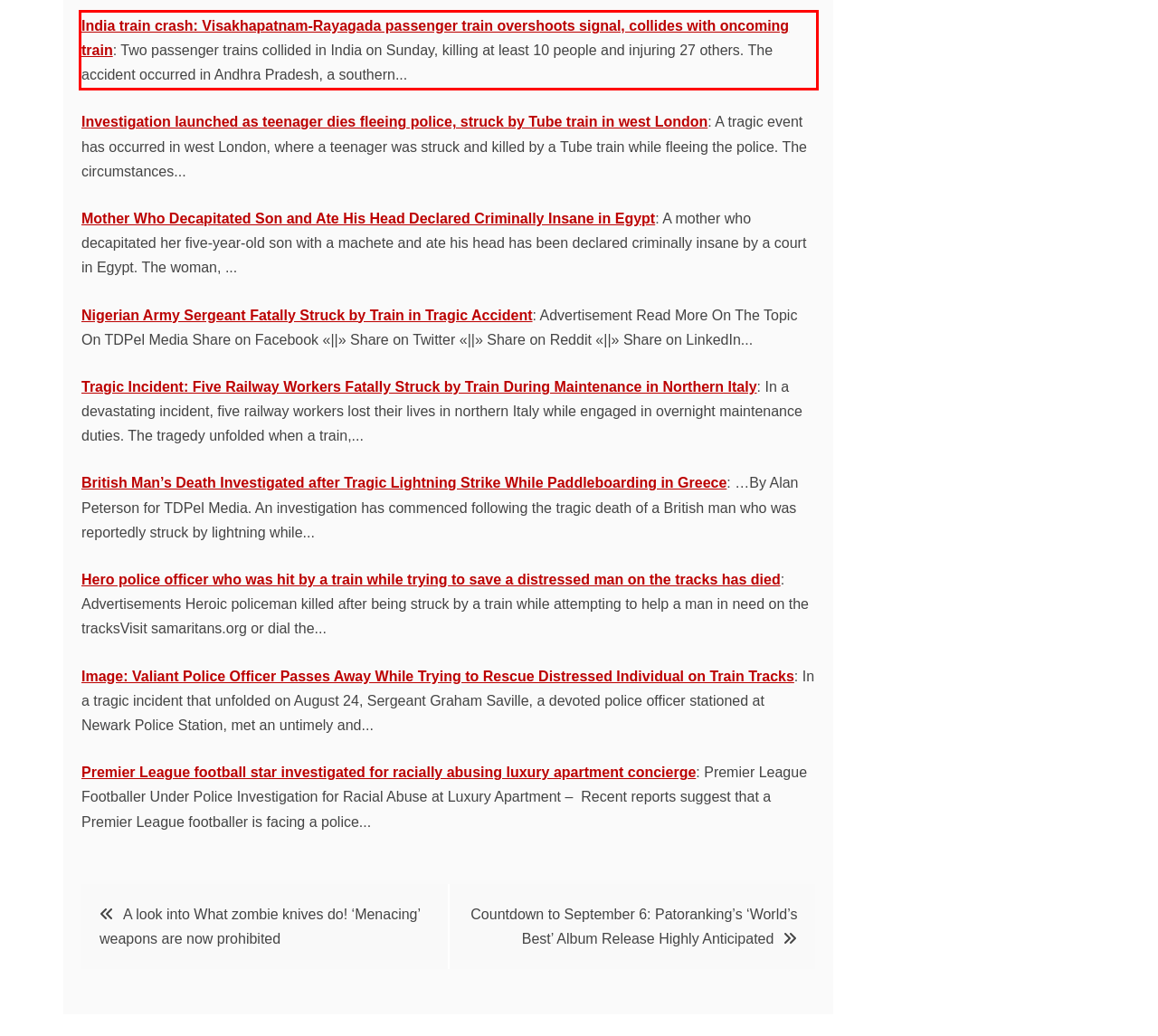You are provided with a screenshot of a webpage containing a red bounding box. Please extract the text enclosed by this red bounding box.

India train crash: Visakhapatnam-Rayagada passenger train overshoots signal, collides with oncoming train: Two passenger trains collided in India on Sunday, killing at least 10 people and injuring 27 others. The accident occurred in Andhra Pradesh, a southern...